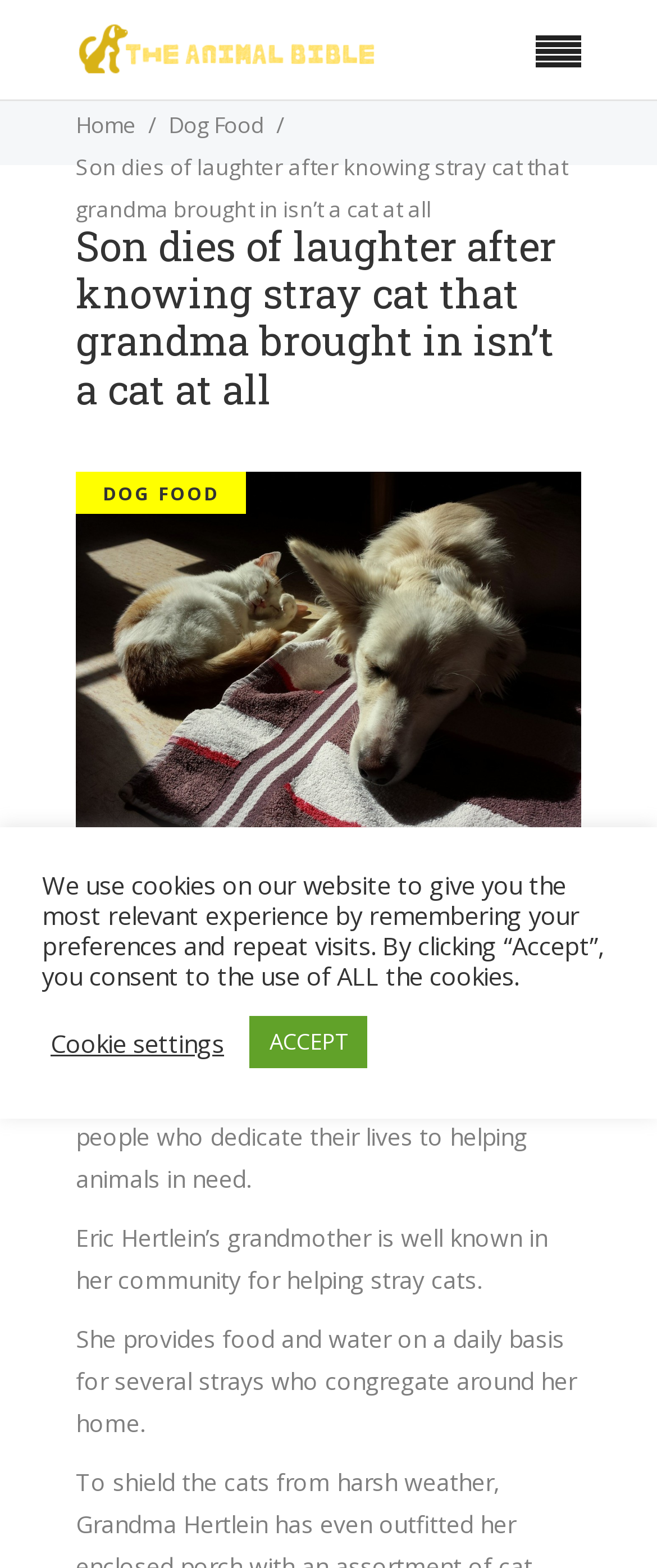Identify the bounding box coordinates for the UI element described as: "Dog Food".

[0.256, 0.066, 0.403, 0.093]